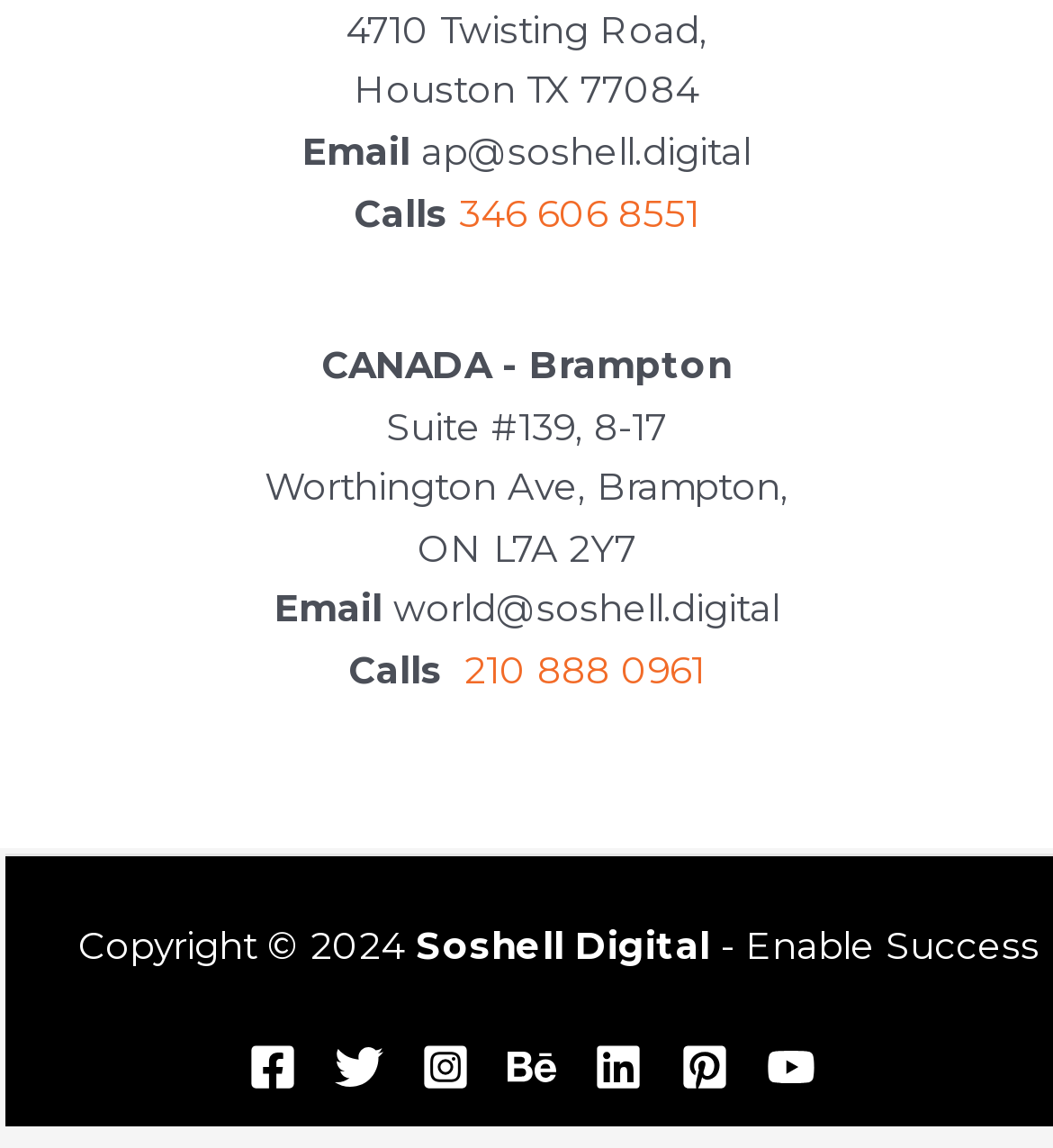What is the email address for Canada?
Answer the question with detailed information derived from the image.

The email address for Canada can be found by looking at the middle section of the webpage, where the address 'Suite #139, 8-17 Worthington Ave, Brampton, ON L7A 2Y7' is listed, and below it, the email address 'world@soshell.digital' is provided.